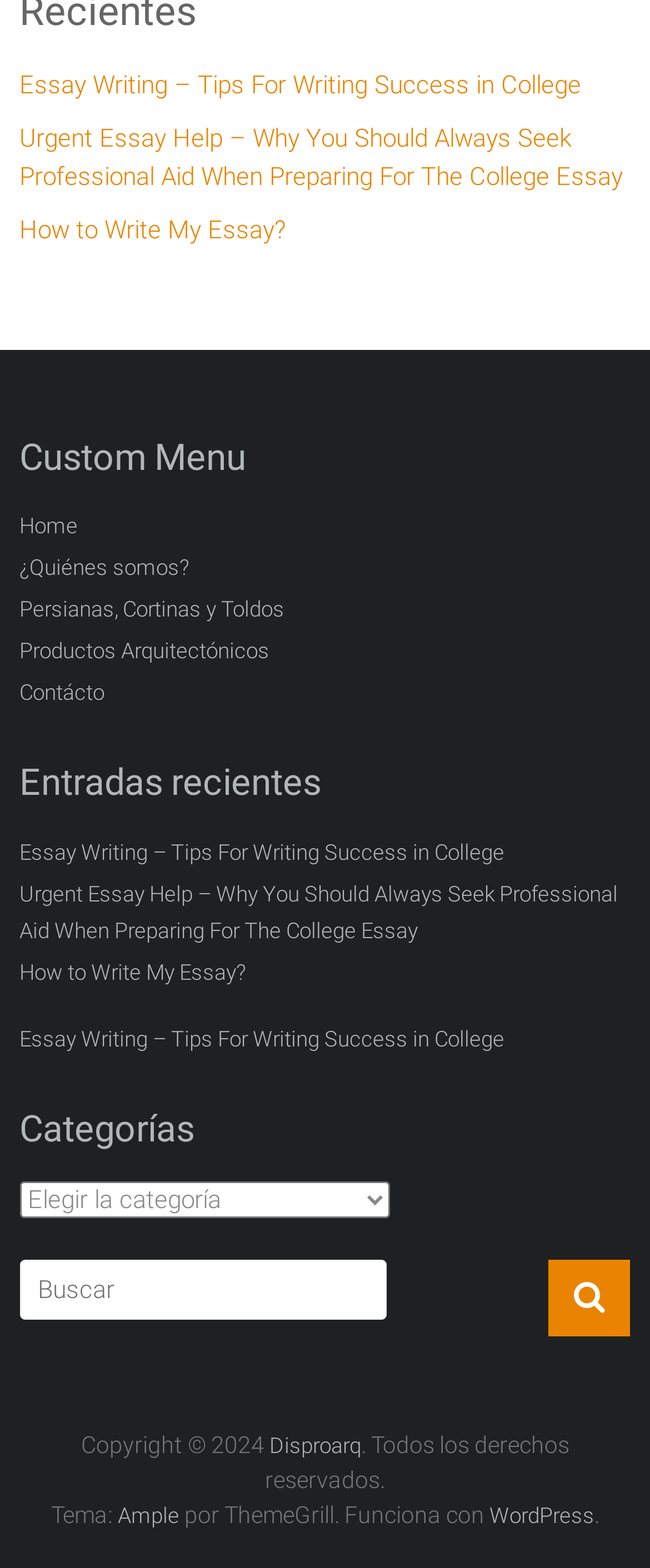With reference to the screenshot, provide a detailed response to the question below:
What is the first essay writing tip?

The first essay writing tip is 'Essay Writing – Tips For Writing Success in College' which is a link on the webpage, indicating that it is a relevant topic for college students.